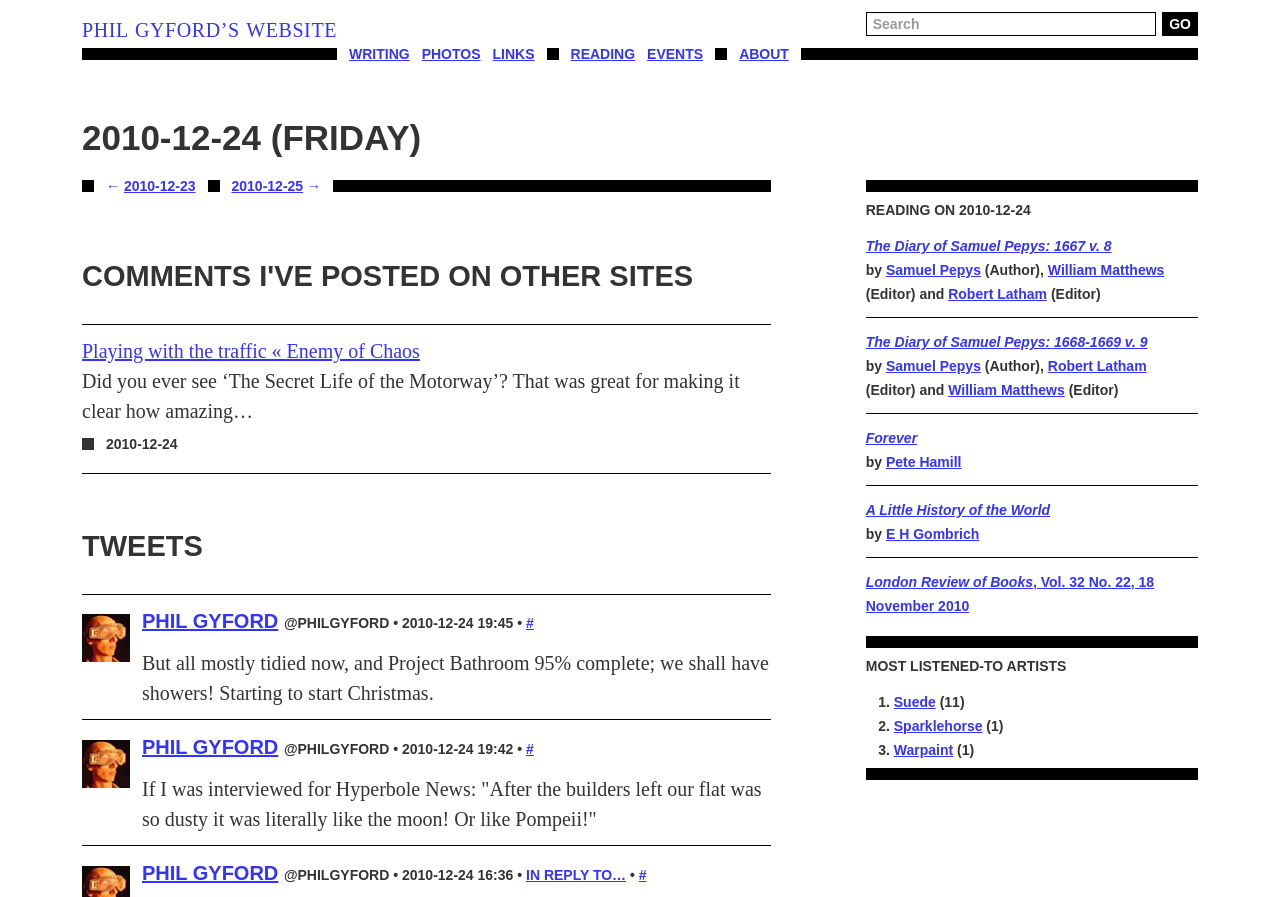Find the bounding box of the element with the following description: "Robert Latham". The coordinates must be four float numbers between 0 and 1, formatted as [left, top, right, bottom].

[0.819, 0.399, 0.896, 0.417]